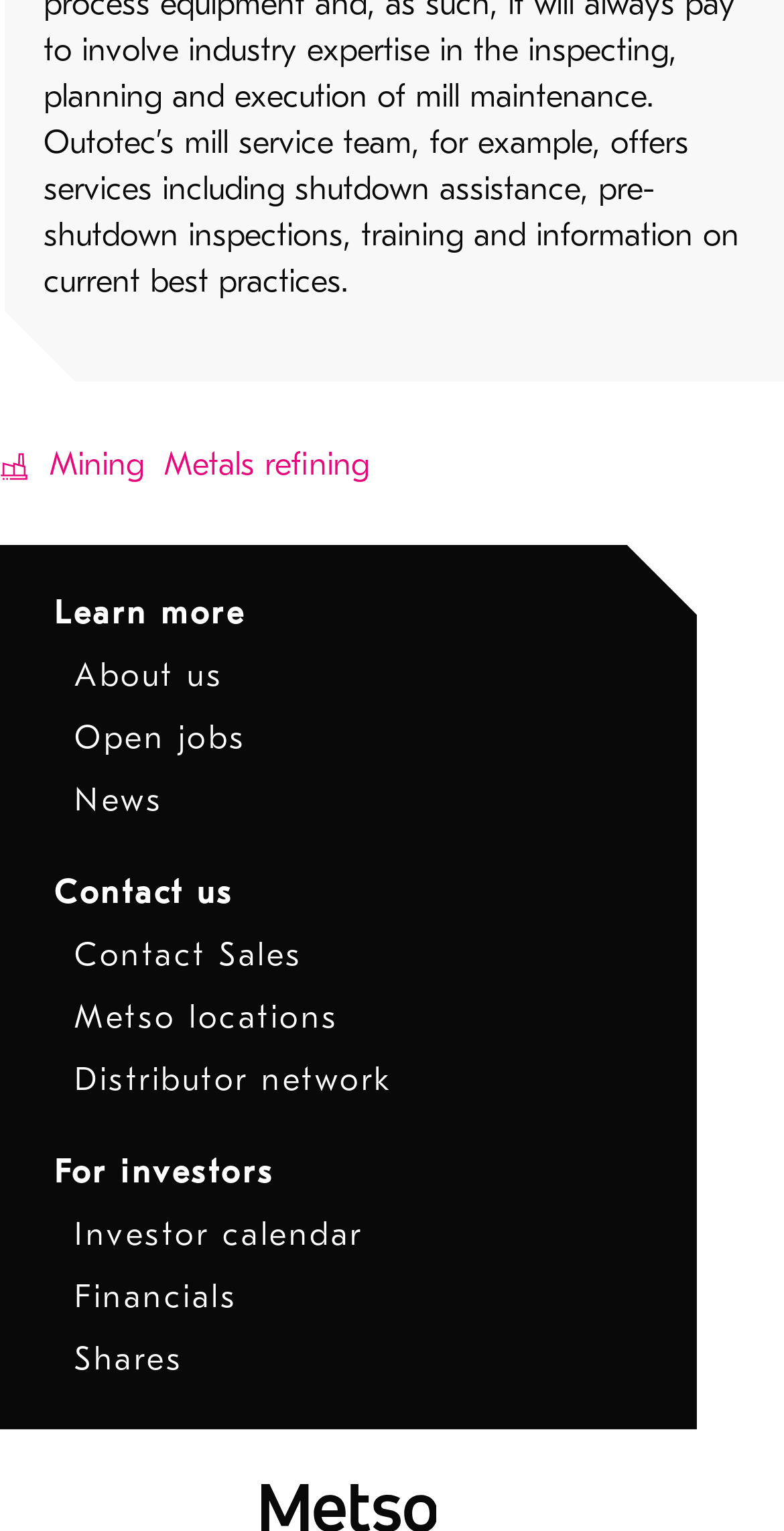What is the topmost link on the webpage?
Provide a short answer using one word or a brief phrase based on the image.

Mining